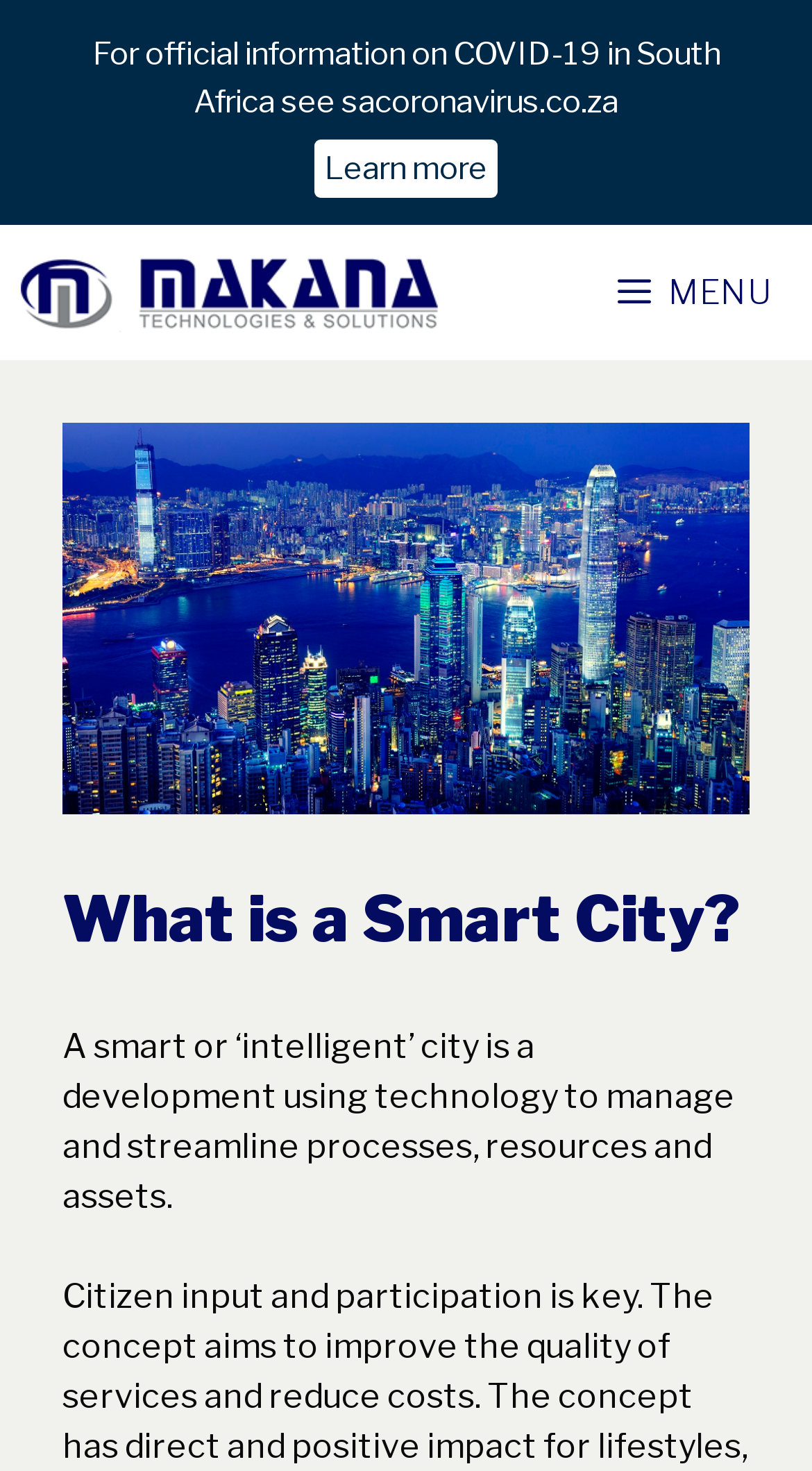What is the topic of the image below the navigation section?
Using the image as a reference, answer the question in detail.

The image is described as 'urban buildings smart city', which is likely related to the concept of a Smart City, and it is placed below the navigation section on the webpage.